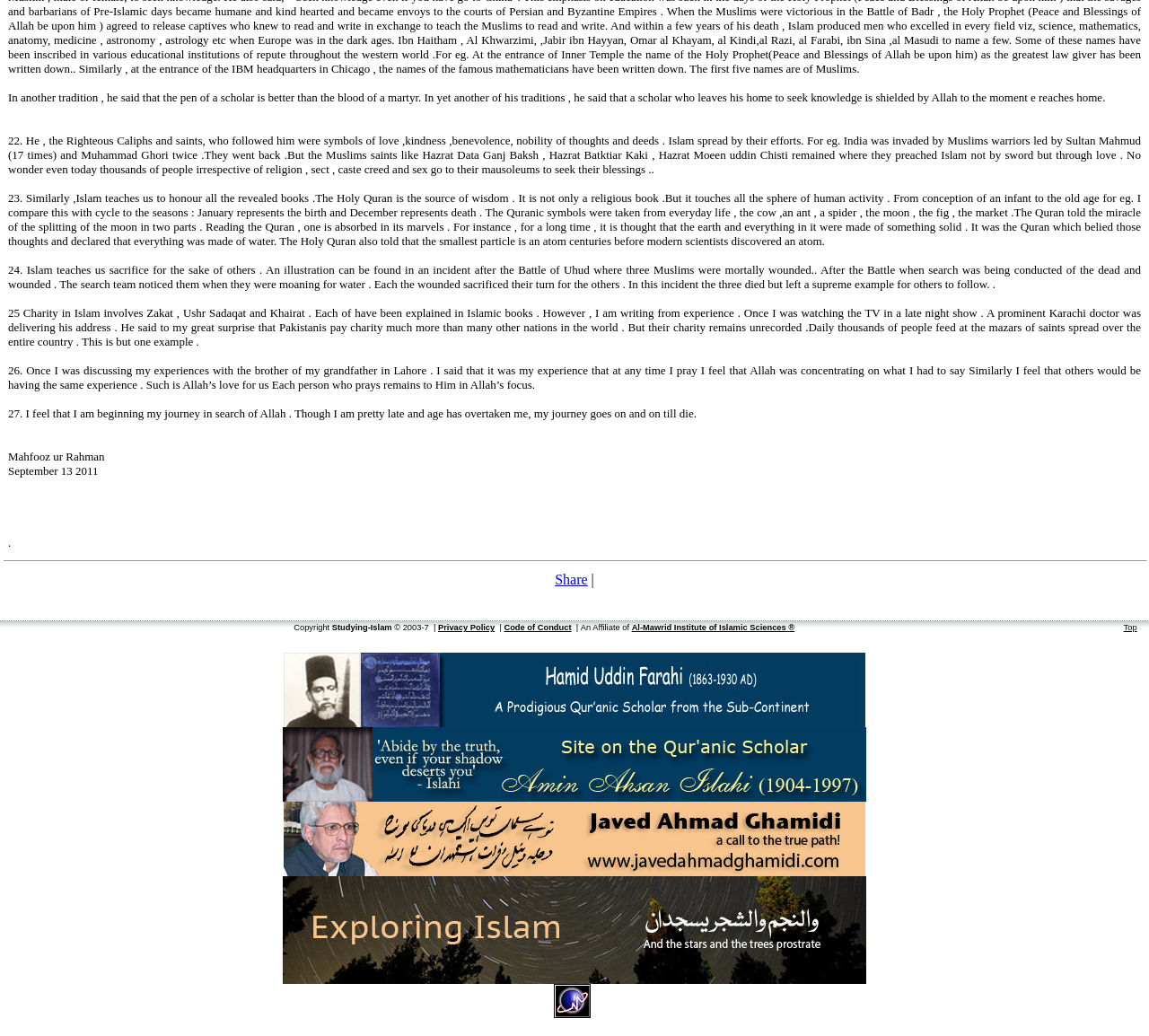What is the author's name?
Please answer the question with a single word or phrase, referencing the image.

Mahfooz ur Rahman